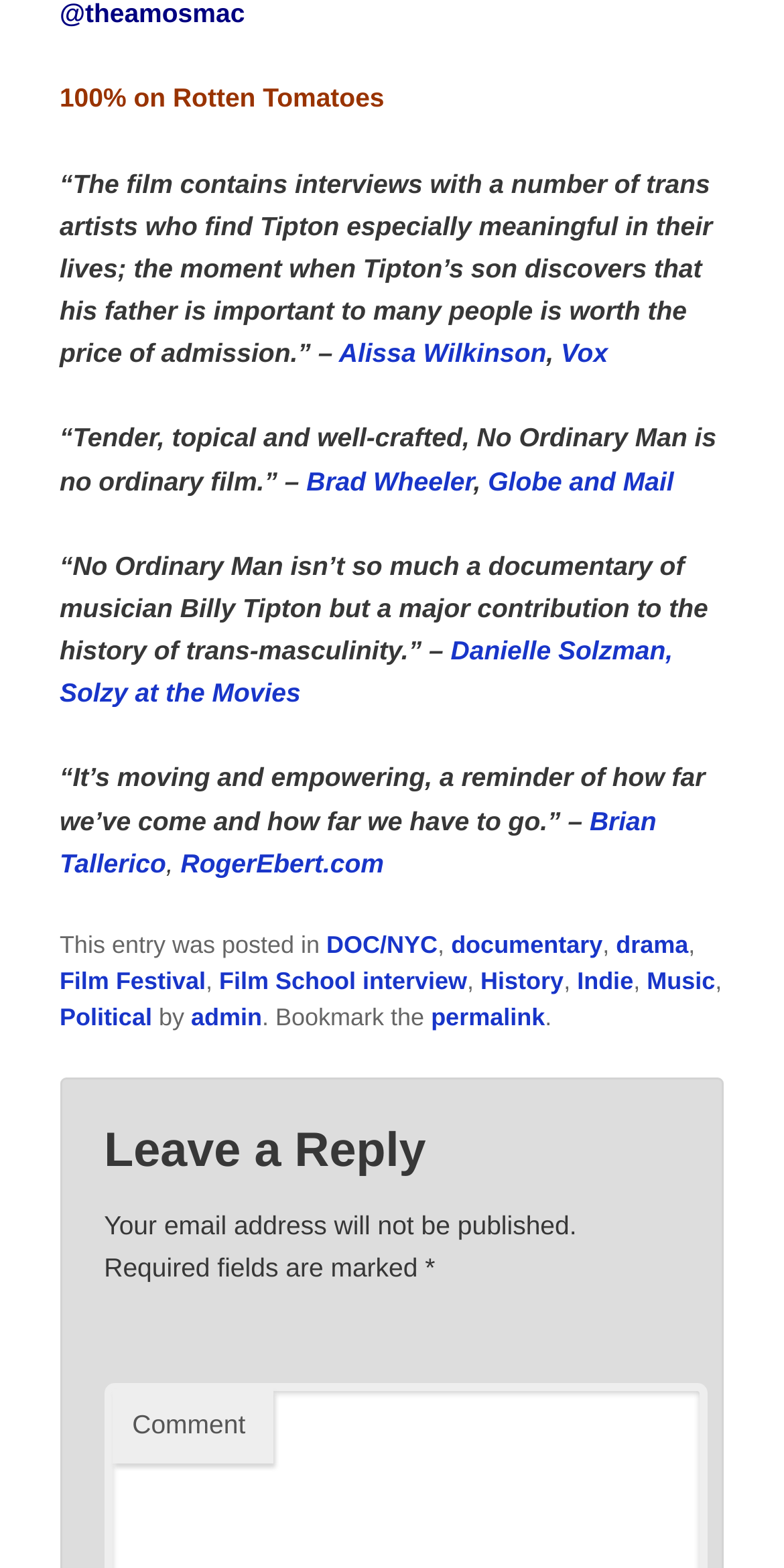Please find the bounding box coordinates of the element that must be clicked to perform the given instruction: "Click on the link to Music". The coordinates should be four float numbers from 0 to 1, i.e., [left, top, right, bottom].

[0.825, 0.617, 0.912, 0.635]